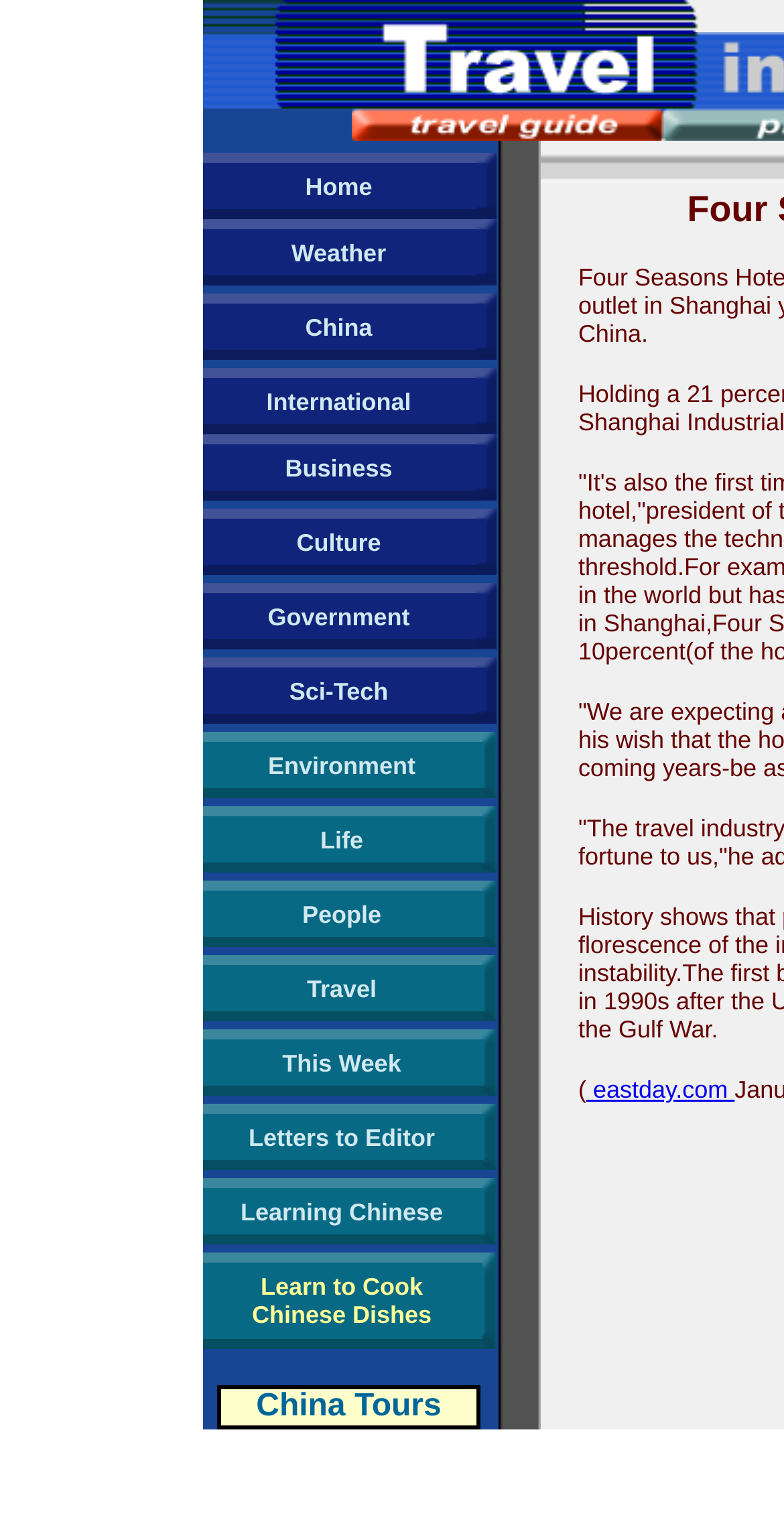Summarize the webpage with intricate details.

The webpage is about the opening of a Four Seasons Hotel in Shanghai. At the top, there are three images side by side, taking up about a quarter of the screen width. Below these images, there is a table with multiple rows, each containing a grid cell with a link to a different section of the website, such as "Home", "Weather", "China", "International", and "Business". Each link is accompanied by an image on either side.

The "Home" section has a sub-table with two rows, each containing an image and a link to a sub-section. The "Weather" section has a similar sub-table with three rows, each containing an image and a link to a sub-section. This pattern is repeated for the "China", "International", and "Business" sections, each with their own sub-tables and links to sub-sections.

There are a total of 9 images on the page, not including the ones in the sub-tables. The layout is organized and easy to navigate, with clear headings and concise text.